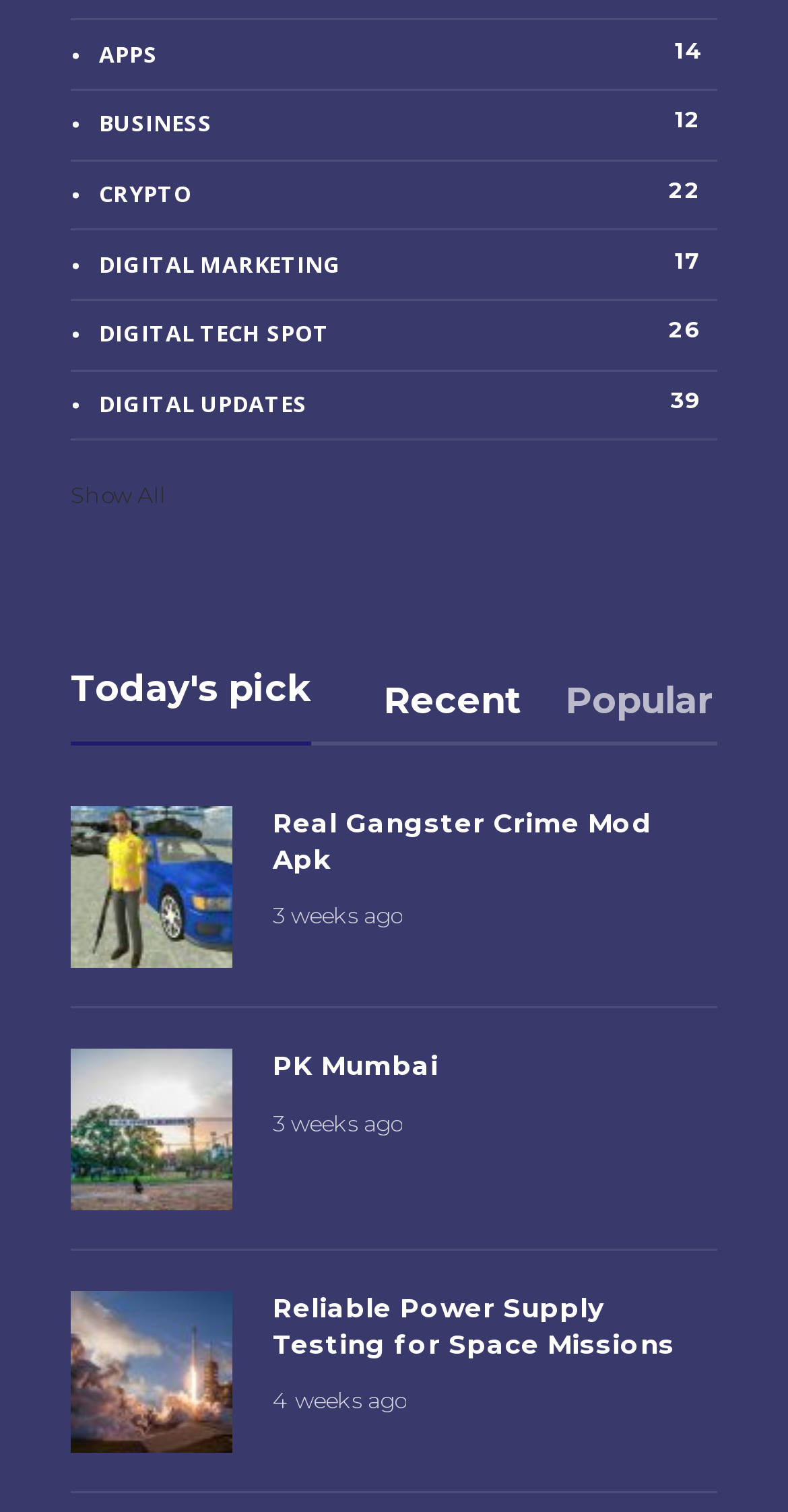Answer the following query concisely with a single word or phrase:
How many links are available under 'Today's pick'?

3